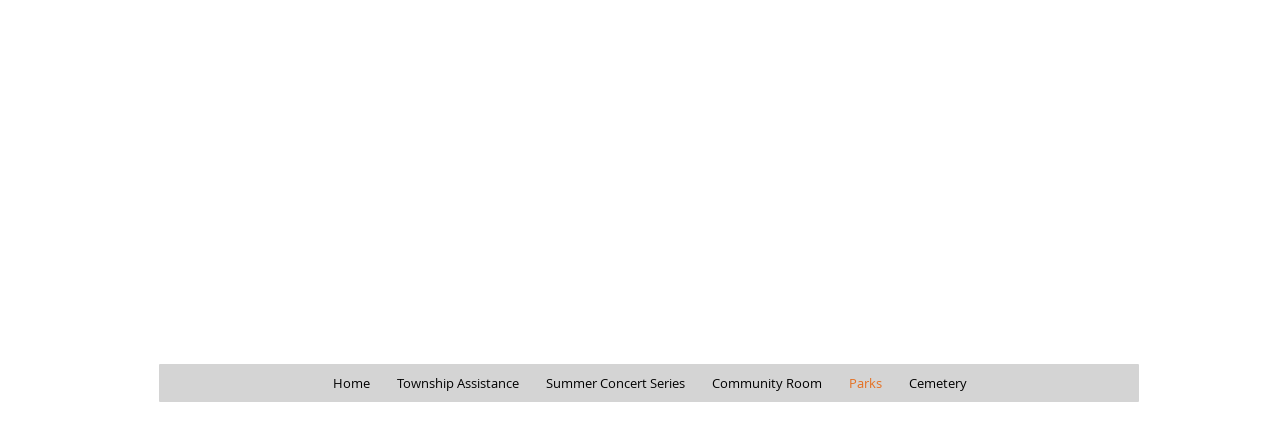What type of website is this?
Please respond to the question with a detailed and thorough explanation.

By examining the navigation menu and the links provided, I inferred that this website is likely to be a township website, providing information and services related to the local community.